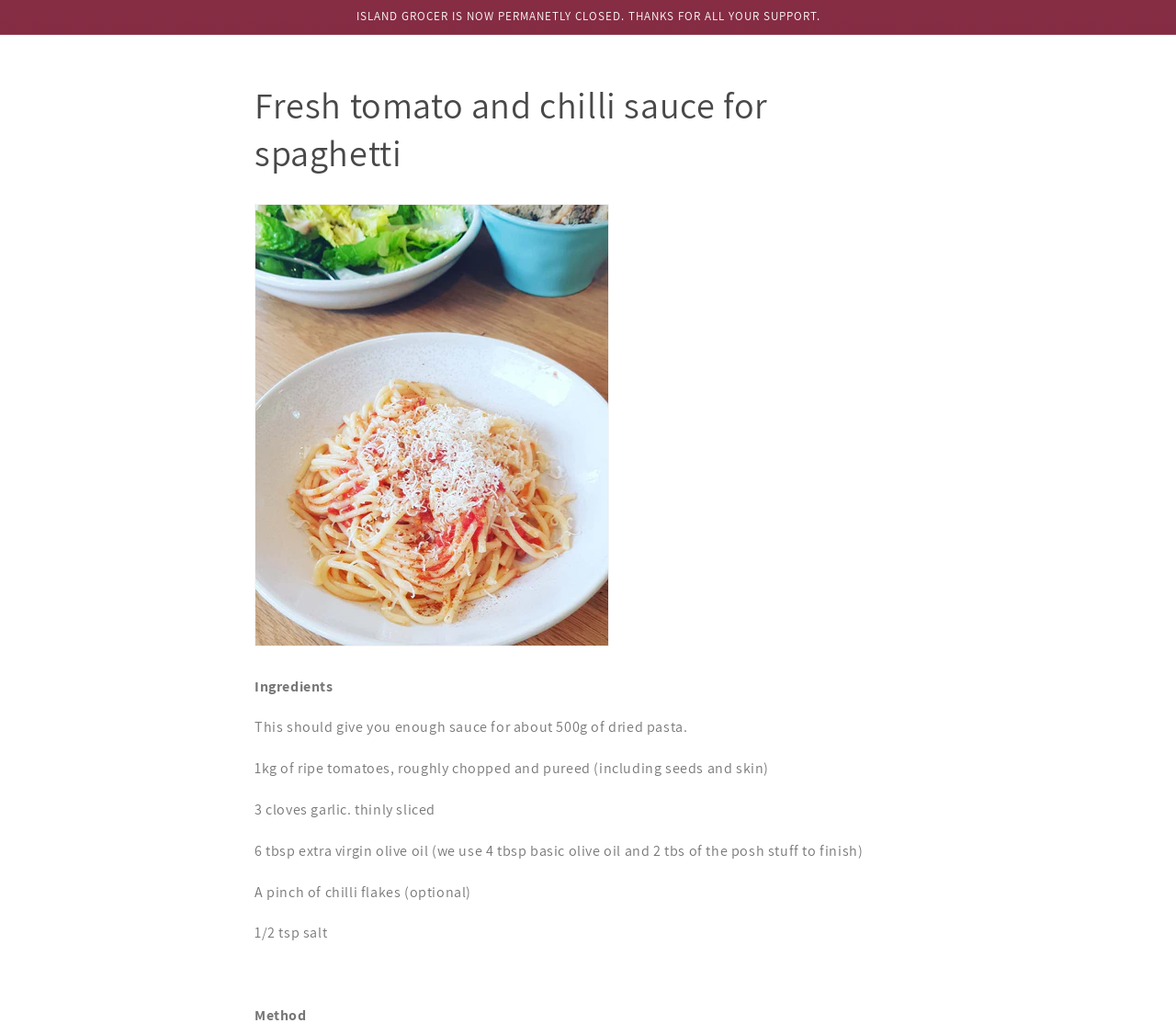How many cloves of garlic are needed for the sauce?
Can you give a detailed and elaborate answer to the question?

According to the ingredients listed, '3 cloves garlic, thinly sliced' are required for the sauce.